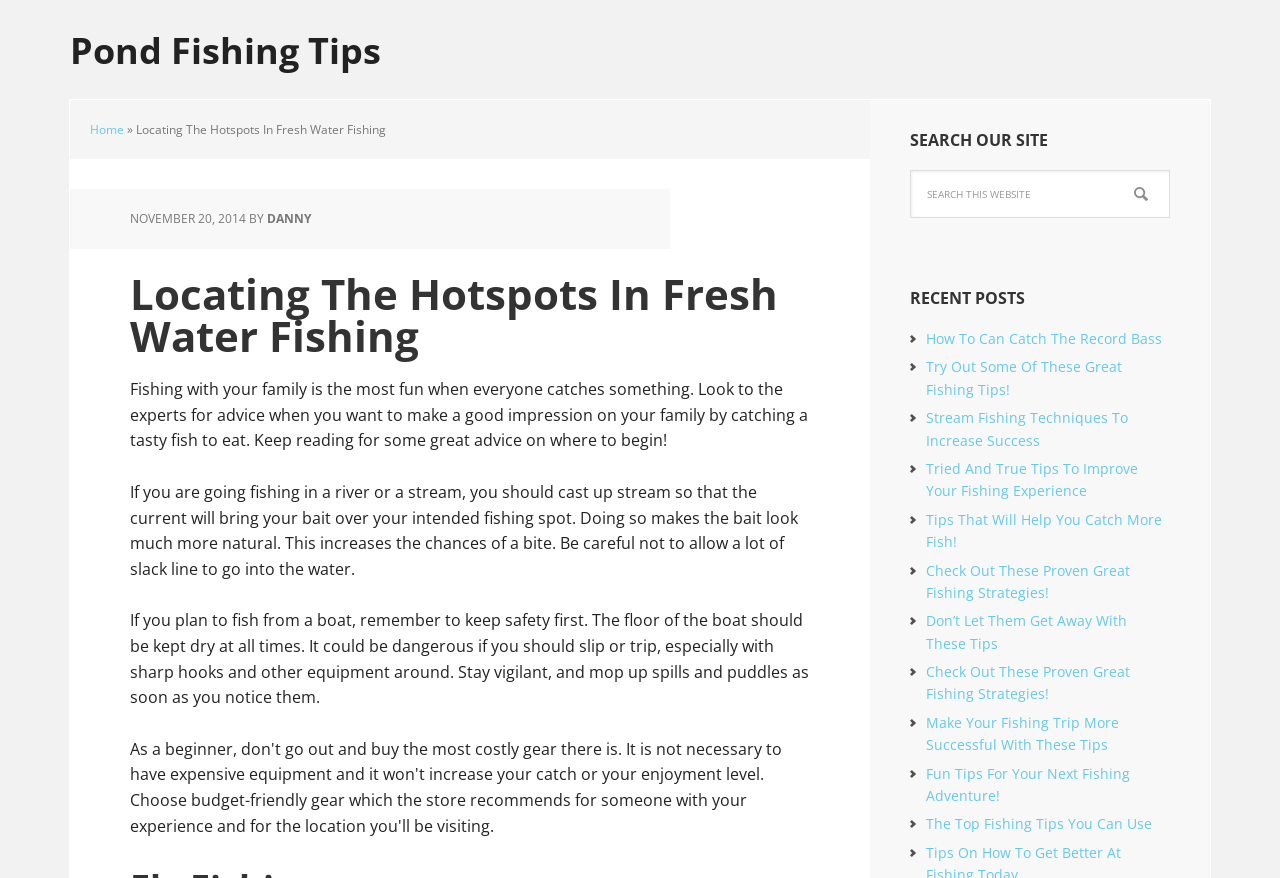Please identify the bounding box coordinates of the clickable area that will allow you to execute the instruction: "Check out the recent post about how to catch the record bass".

[0.723, 0.375, 0.908, 0.396]